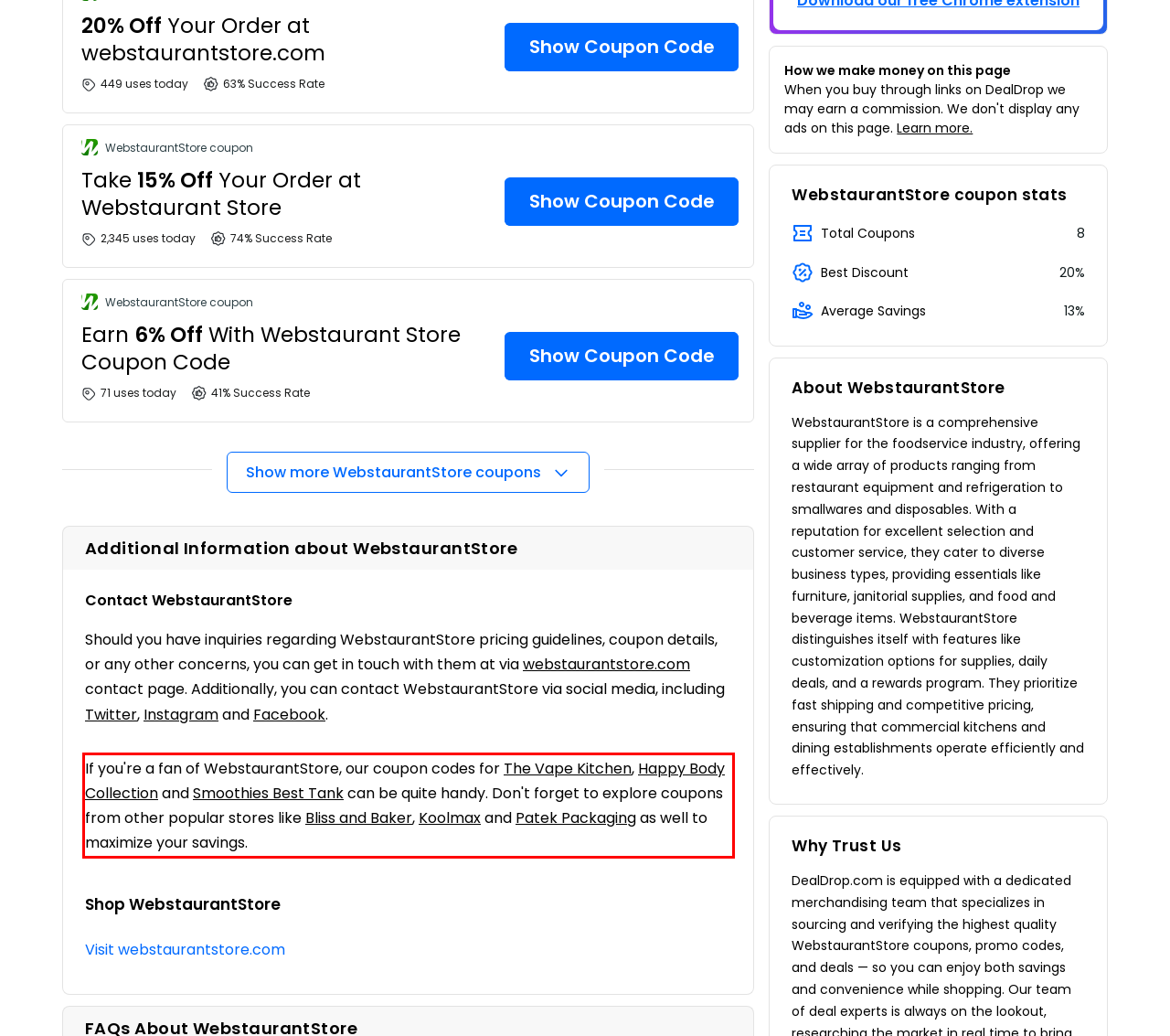Examine the screenshot of the webpage, locate the red bounding box, and perform OCR to extract the text contained within it.

If you're a fan of WebstaurantStore, our coupon codes for The Vape Kitchen, Happy Body Collection and Smoothies Best Tank can be quite handy. Don't forget to explore coupons from other popular stores like Bliss and Baker, Koolmax and Patek Packaging as well to maximize your savings.